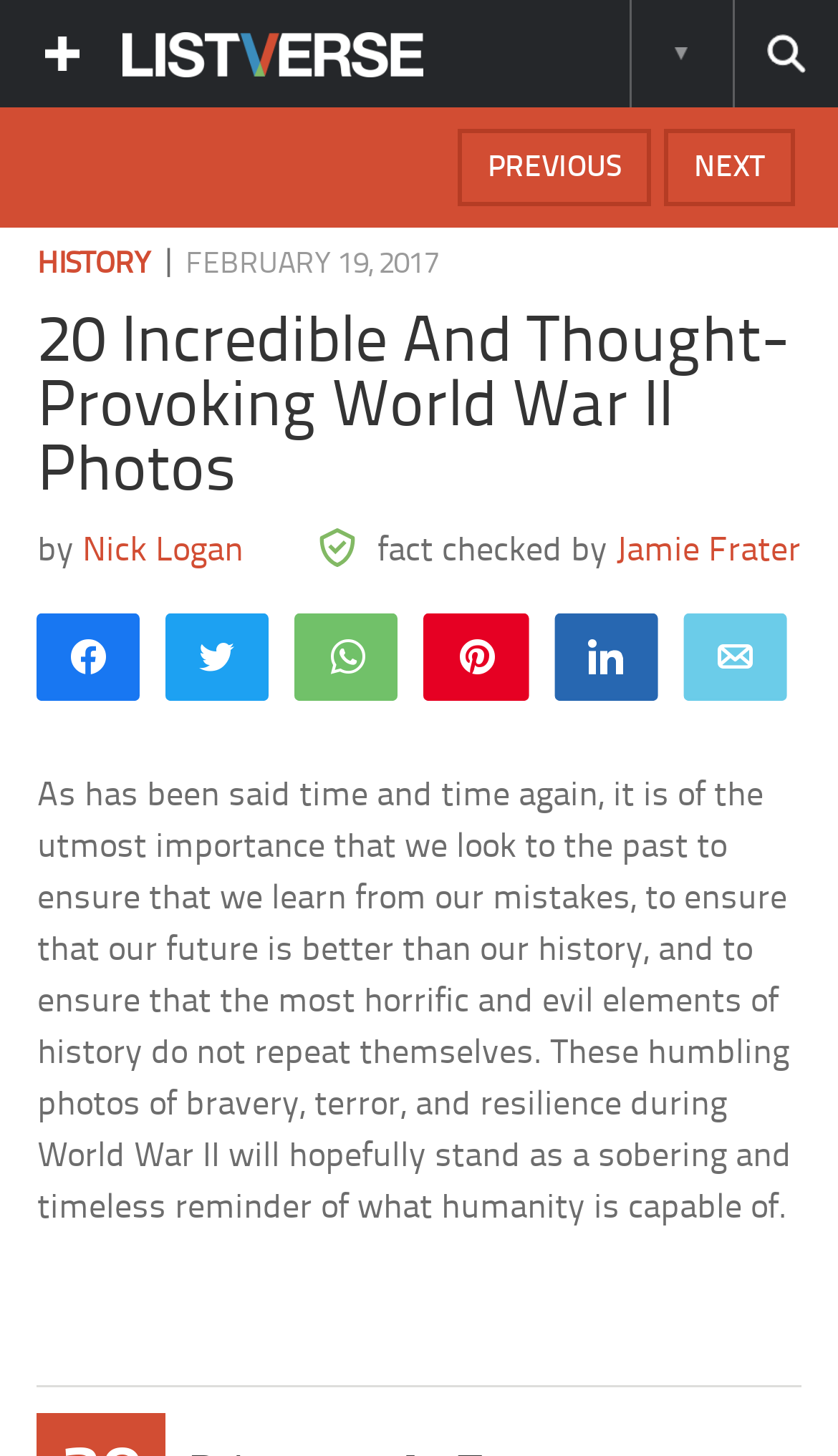Answer the following inquiry with a single word or phrase:
What is the date of publication of this article?

February 19, 2017